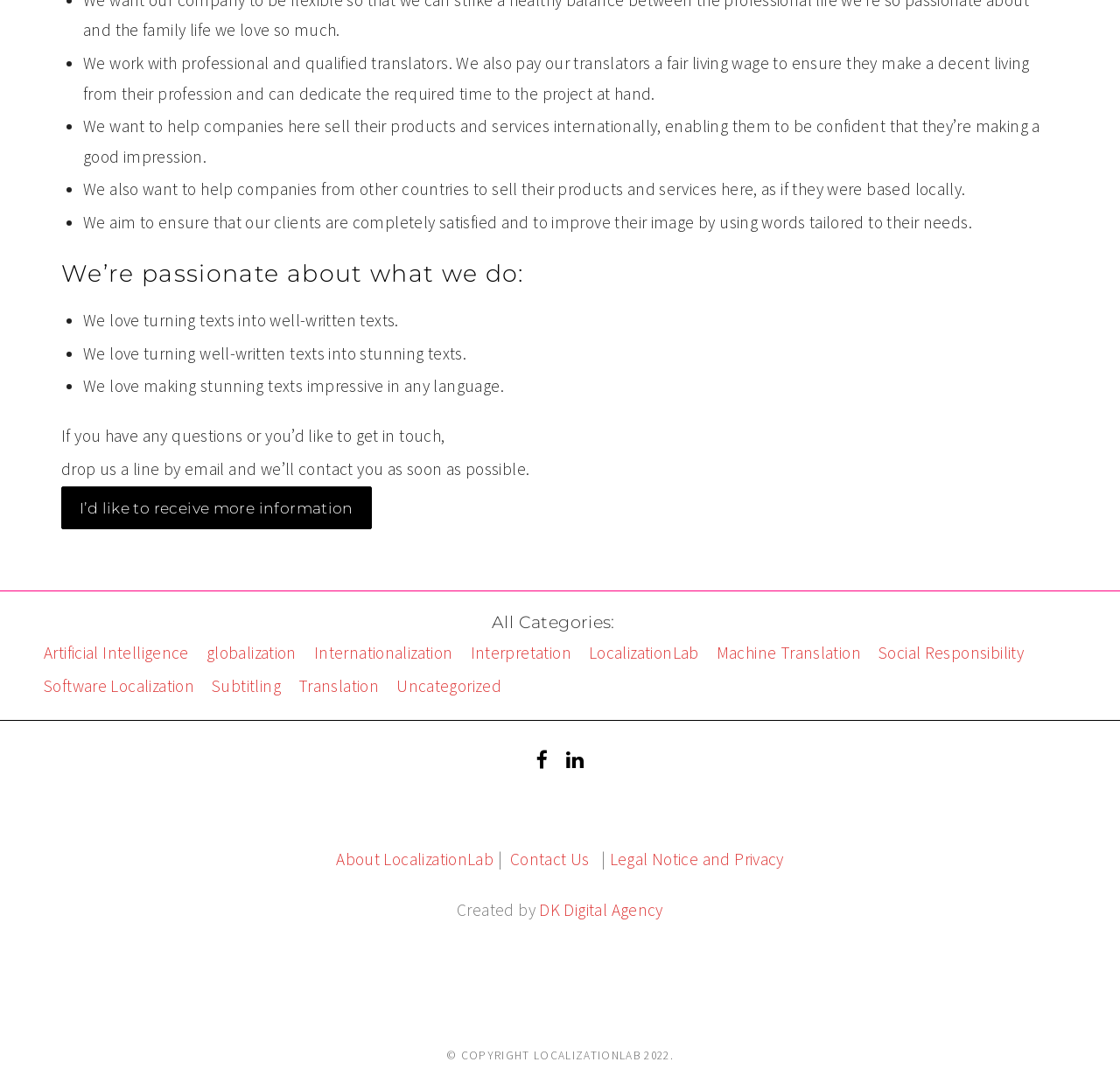Bounding box coordinates are to be given in the format (top-left x, top-left y, bottom-right x, bottom-right y). All values must be floating point numbers between 0 and 1. Provide the bounding box coordinate for the UI element described as: DK Digital Agency

[0.482, 0.825, 0.592, 0.844]